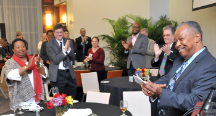Provide your answer in a single word or phrase: 
What type of plants are in the background?

palm-like plants